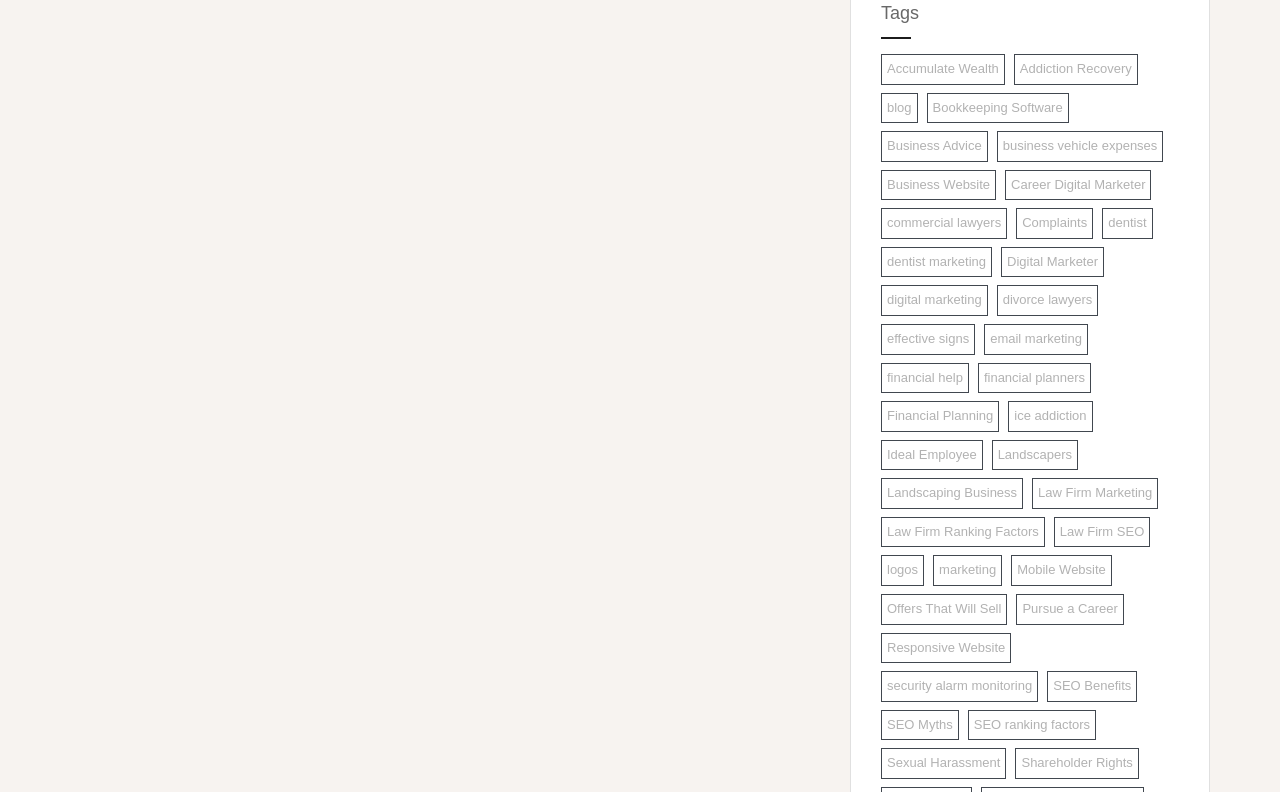Can you show the bounding box coordinates of the region to click on to complete the task described in the instruction: "Click on 'Accumulate Wealth'"?

[0.688, 0.068, 0.785, 0.107]